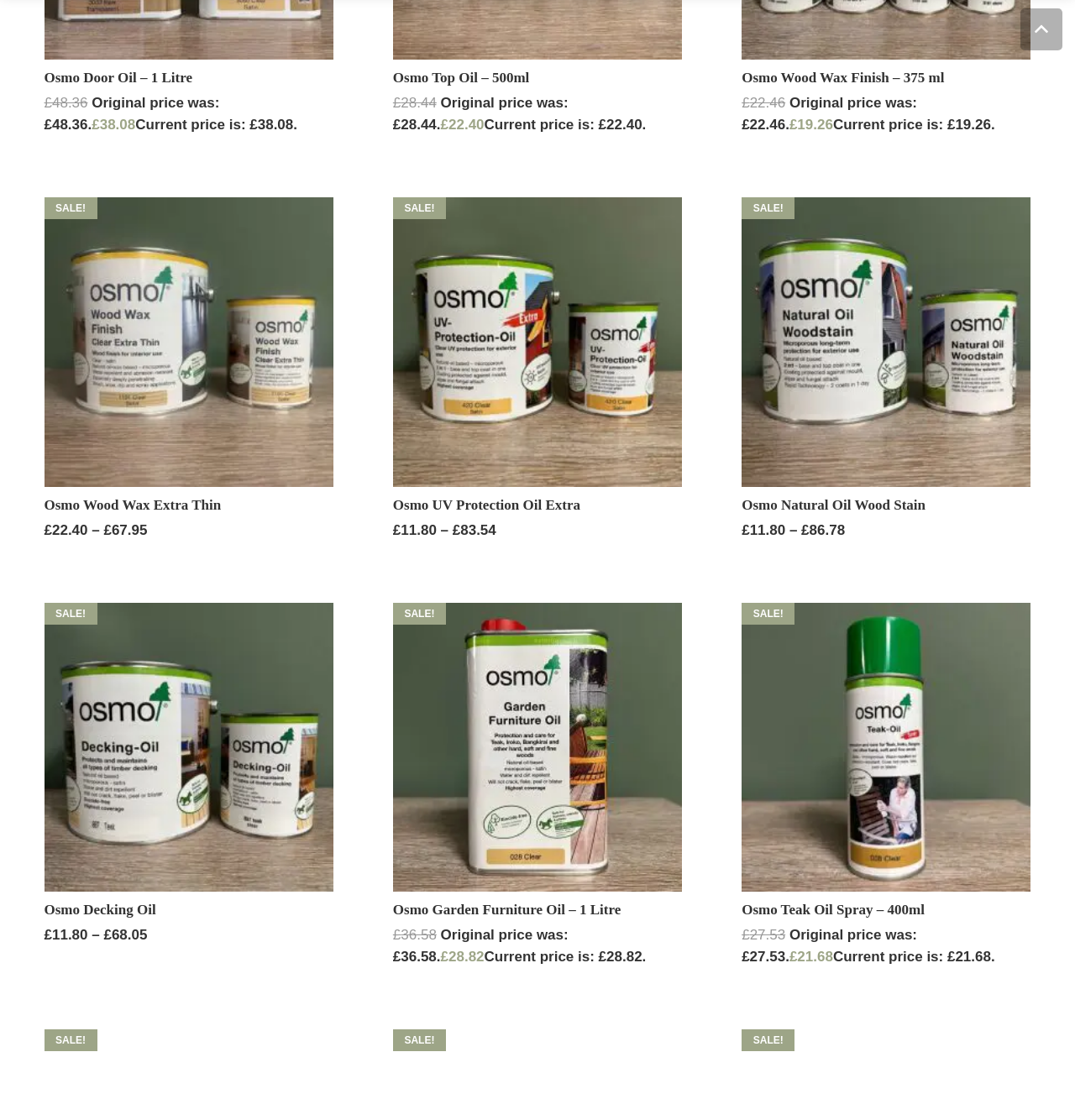What is the price range of Osmo Decking Oil?
Please provide a detailed answer to the question.

I found the StaticText elements with the text '£11.80' and '£68.05' which are siblings of the heading element 'Osmo Decking Oil' and indicate the price range of the product.